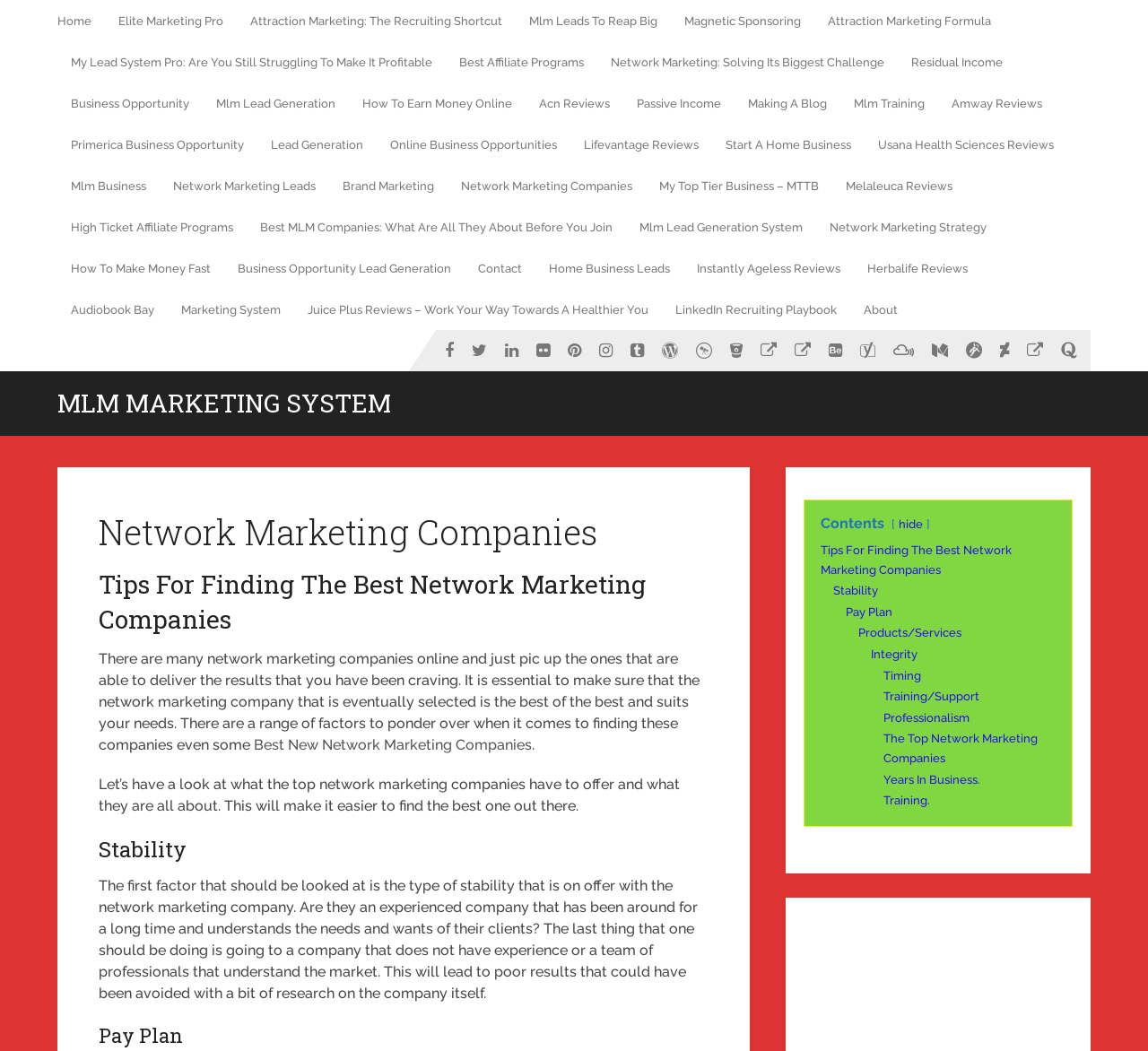Using the provided description: "Online Business Opportunities", find the bounding box coordinates of the corresponding UI element. The output should be four float numbers between 0 and 1, in the format [left, top, right, bottom].

[0.328, 0.118, 0.497, 0.157]